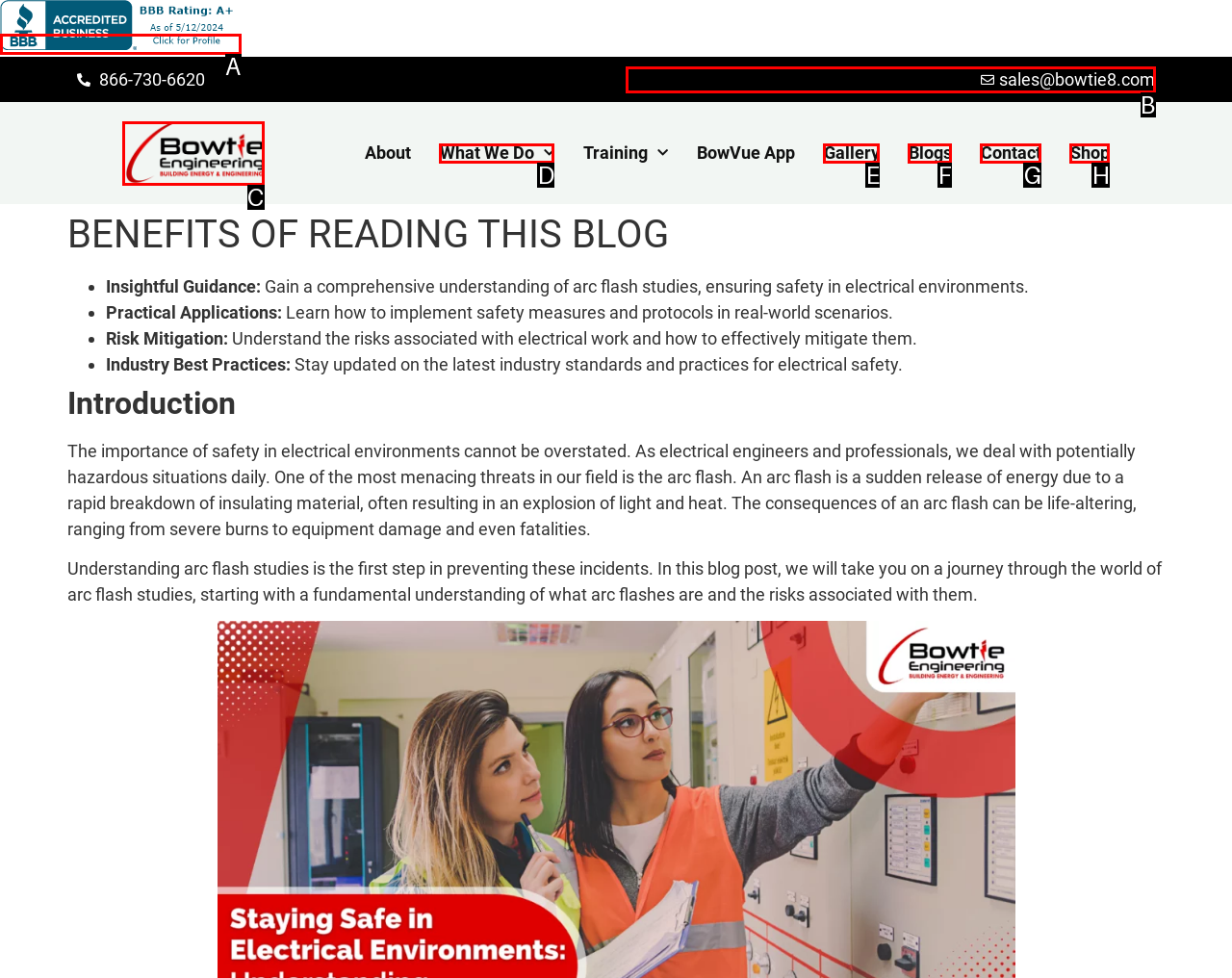From the provided options, which letter corresponds to the element described as: parent_node: Skip to content
Answer with the letter only.

A